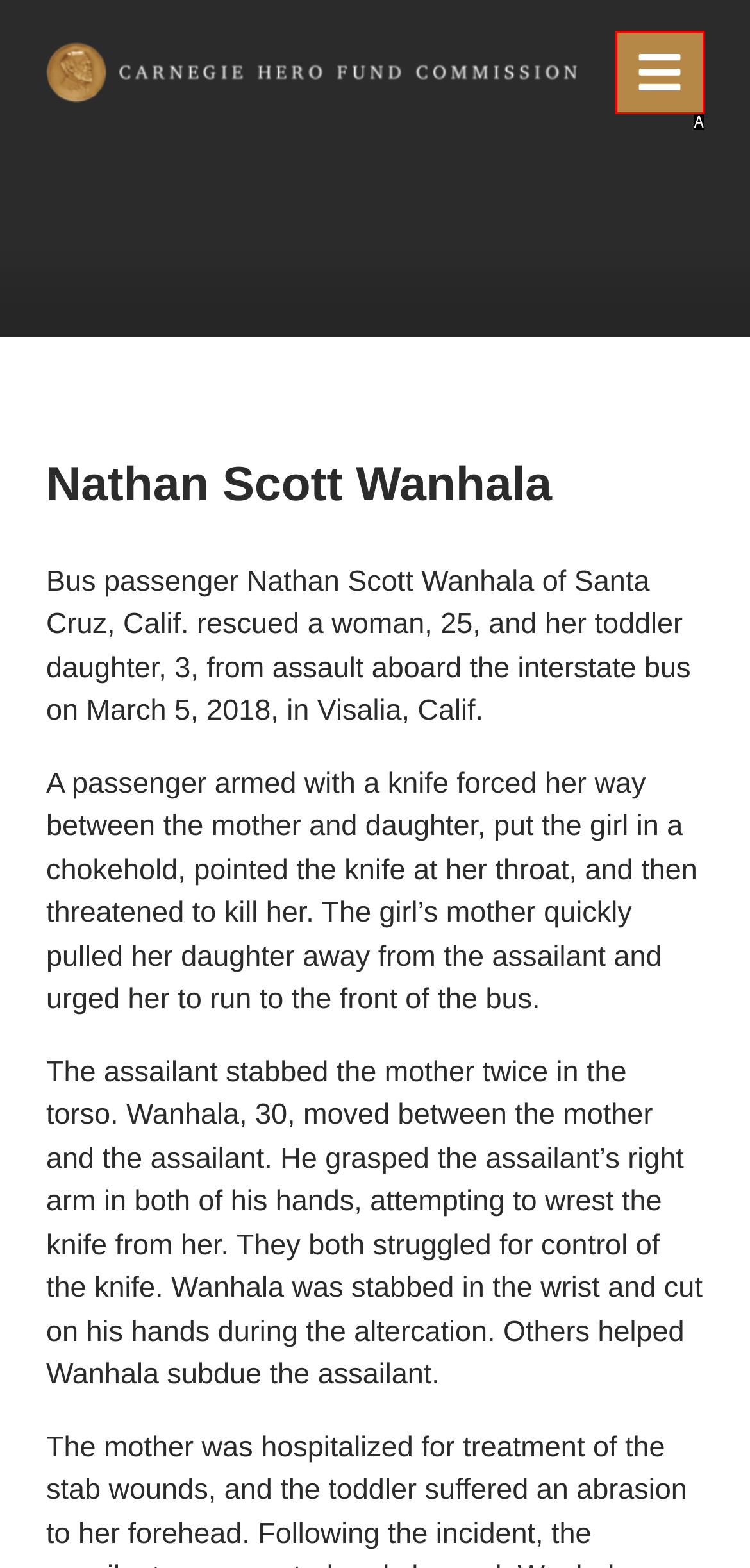Identify the letter that best matches this UI element description: Menu
Answer with the letter from the given options.

A